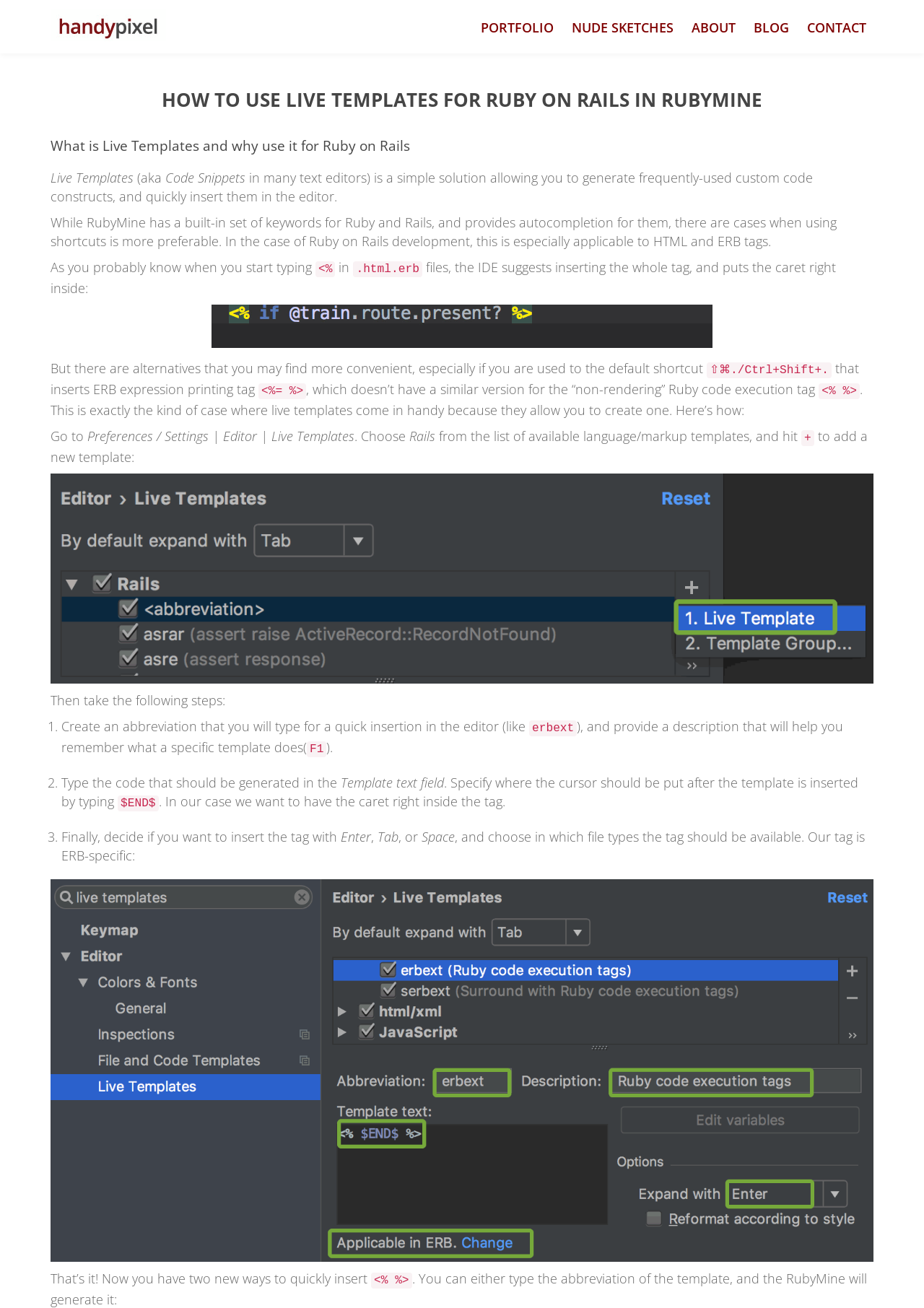What is the main topic of this webpage? Based on the image, give a response in one word or a short phrase.

Logo design